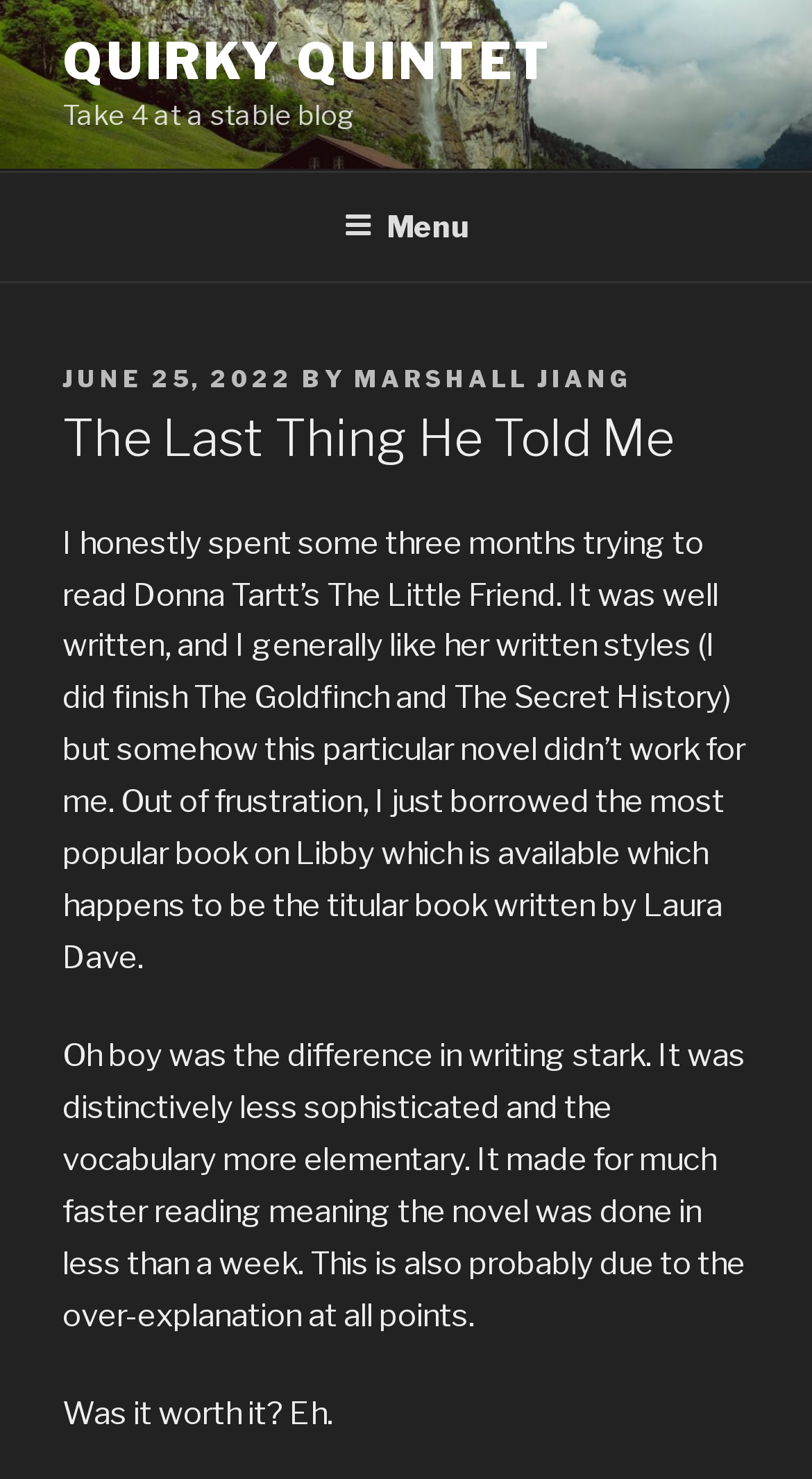What is the name of the author whose writing style is being compared?
Please give a detailed answer to the question using the information shown in the image.

I found the name of the author whose writing style is being compared by reading the first paragraph of the article, where it mentions Donna Tartt's book 'The Little Friend'.